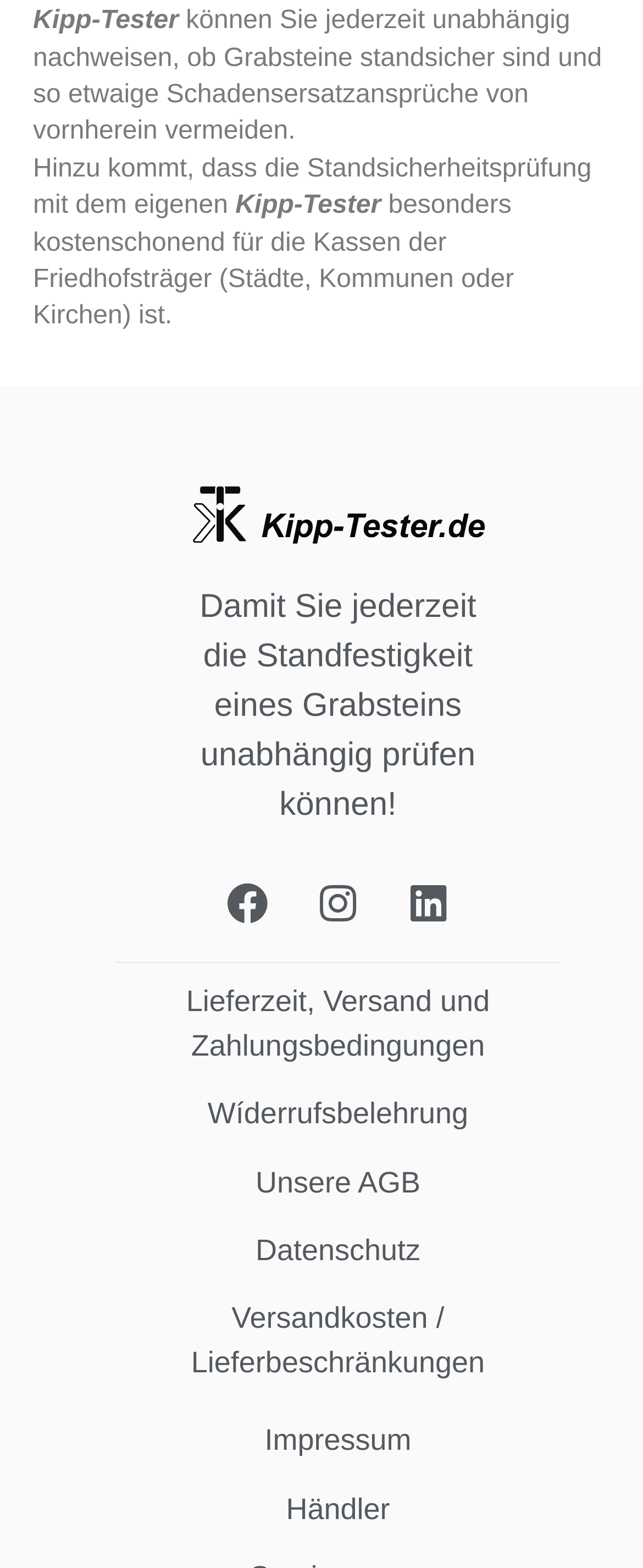Provide the bounding box coordinates of the HTML element described as: "Unsere AGB". The bounding box coordinates should be four float numbers between 0 and 1, i.e., [left, top, right, bottom].

[0.397, 0.527, 0.654, 0.548]